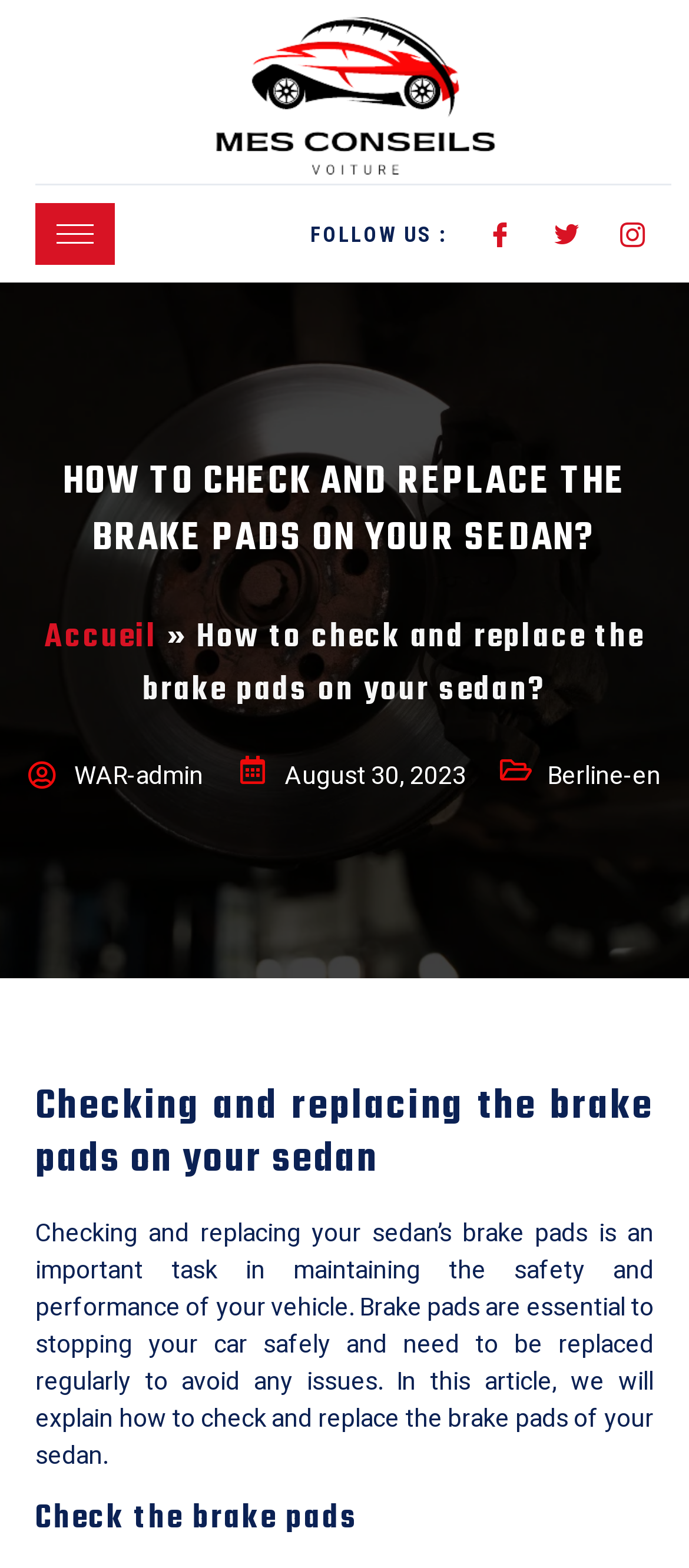What is the next step after checking the brake pads?
Please craft a detailed and exhaustive response to the question.

The webpage is divided into sections, with 'Check the brake pads' being one of them, and the next section is likely to be about replacing the brake pads, which implies that the next step after checking the brake pads is to replace them.